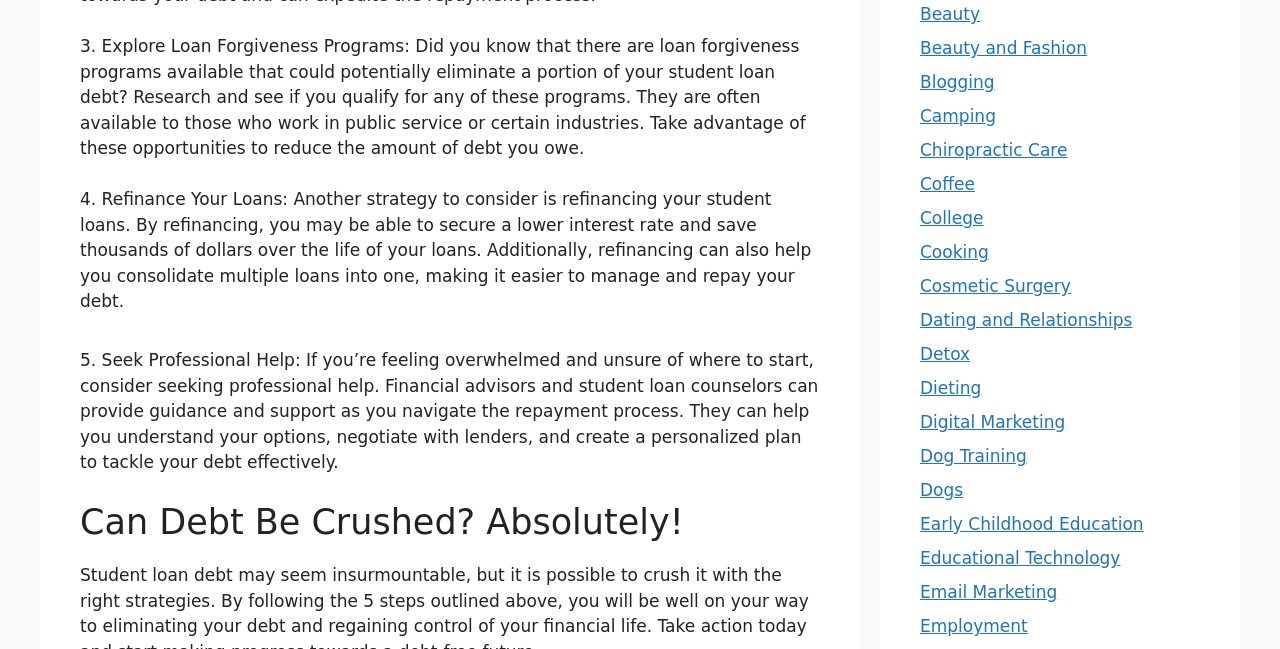Find and indicate the bounding box coordinates of the region you should select to follow the given instruction: "Read about Chiropractic Care".

[0.719, 0.216, 0.834, 0.247]